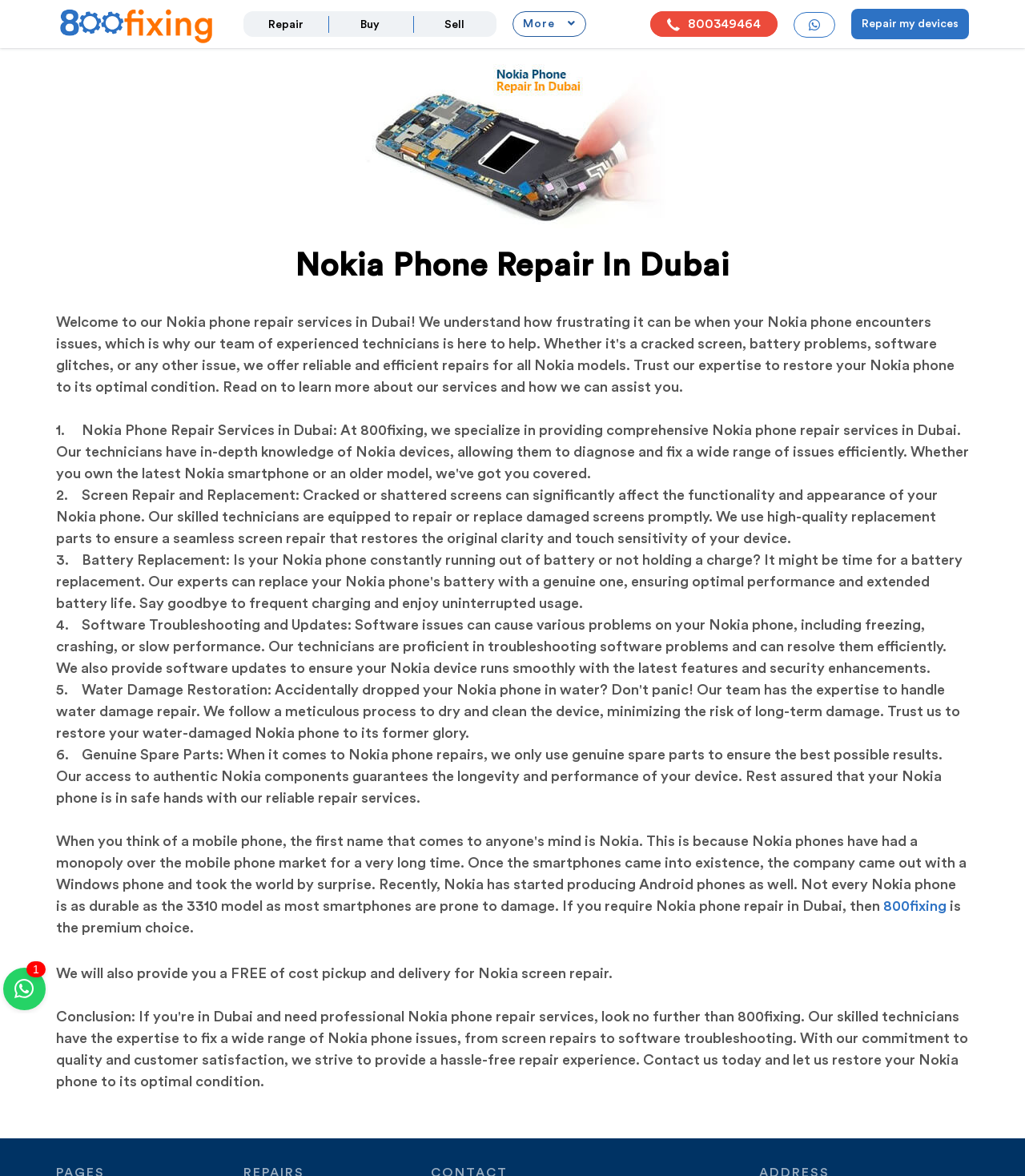Locate the coordinates of the bounding box for the clickable region that fulfills this instruction: "Call the phone number".

[0.634, 0.01, 0.759, 0.032]